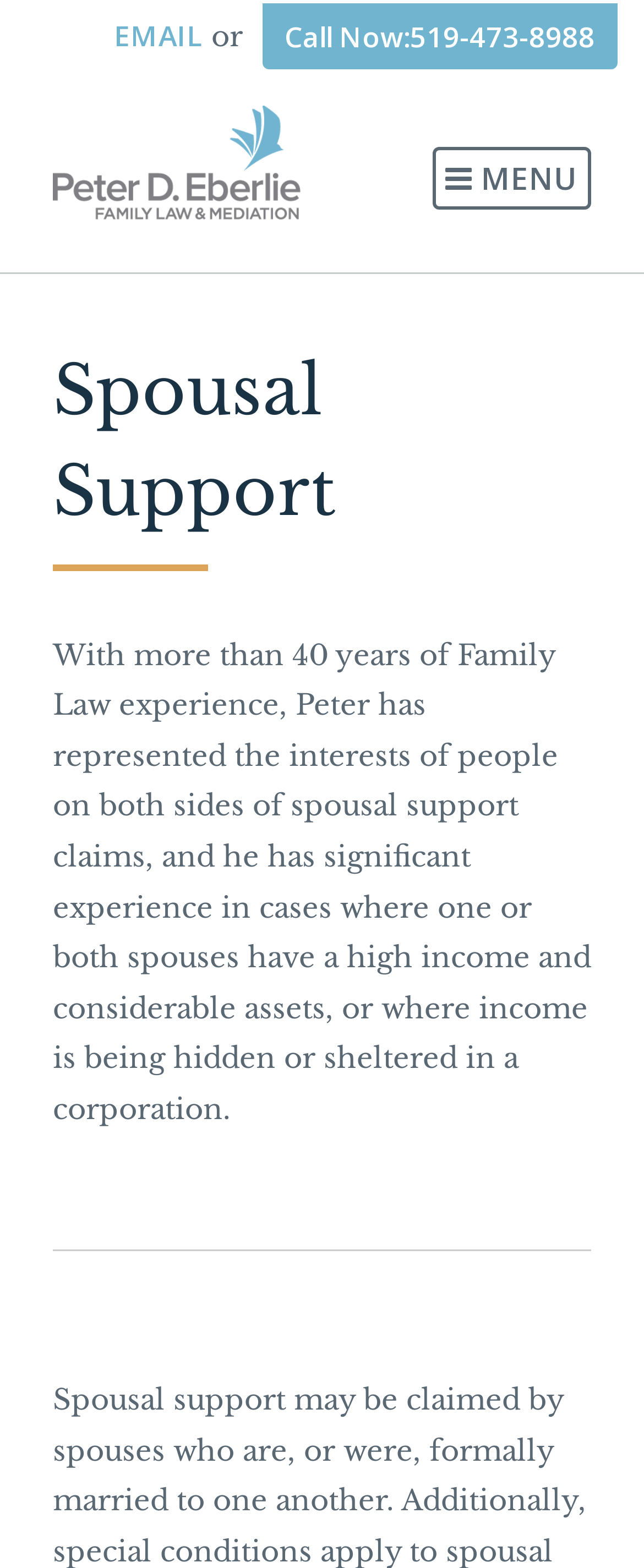Provide an in-depth caption for the elements present on the webpage.

The webpage is about spousal support, specifically highlighting the expertise of Peter D. Eberlie, a family law professional with over 40 years of experience. At the top left of the page, there is a logo or image of Peter D. Eberlie, accompanied by a link to his name. 

To the right of the logo, there is a menu button labeled "MENU". Below the logo, there is a section with contact information, including an "EMAIL" link, the word "or", and a "Call Now" link with a phone number. 

The main content of the page is headed by a prominent heading "Spousal Support" at the top center of the page. Below this heading, there is a paragraph of text that describes Peter D. Eberlie's experience in handling spousal support claims, particularly in cases involving high-income individuals or hidden assets. 

A horizontal separator line is placed below the paragraph, dividing the content into sections.